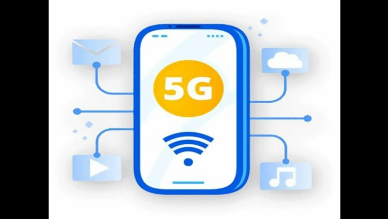Answer the question in a single word or phrase:
What is the transformative force in mobile technology?

5G